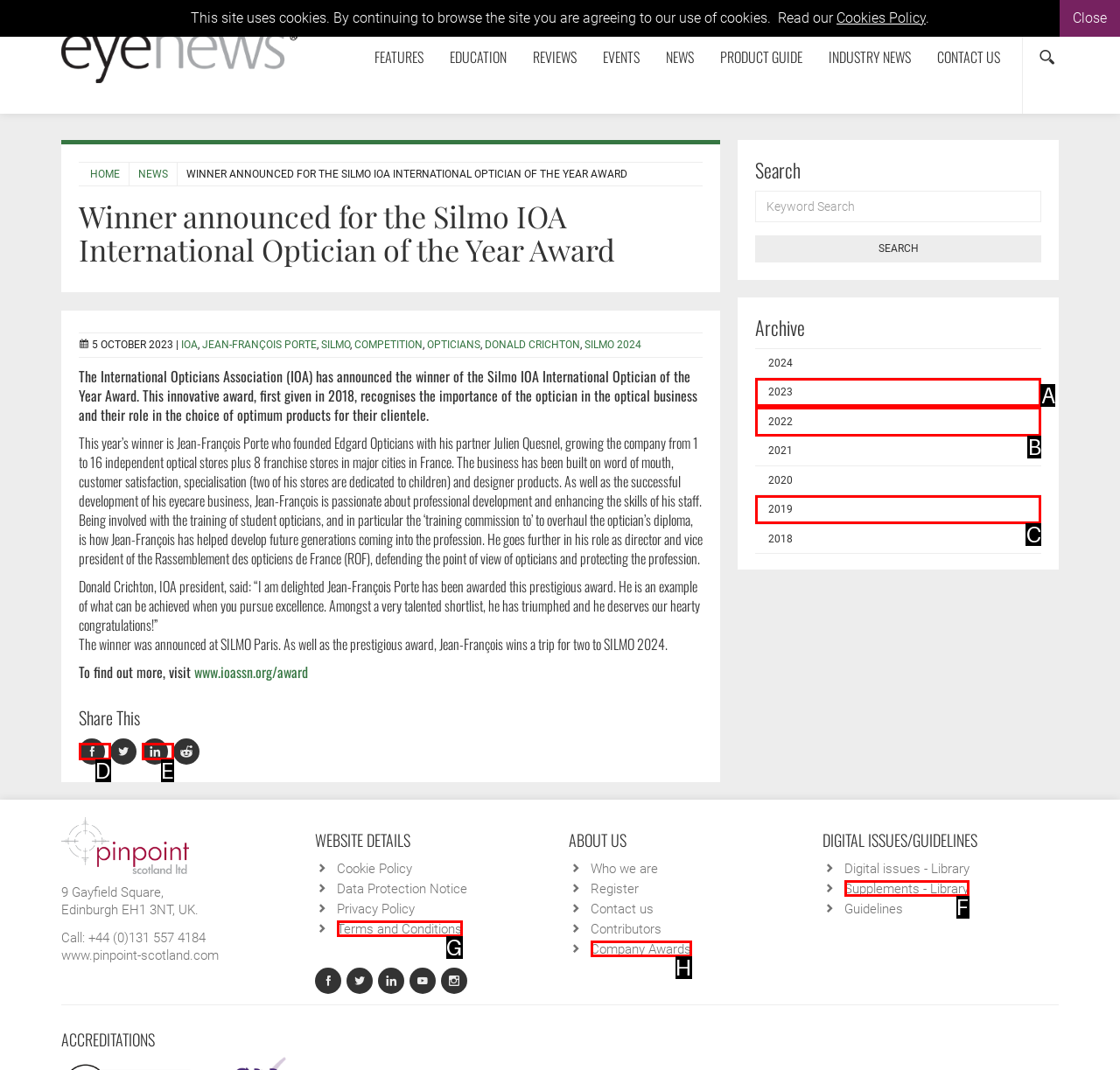Determine which option fits the element description: Terms and Conditions
Answer with the option’s letter directly.

G